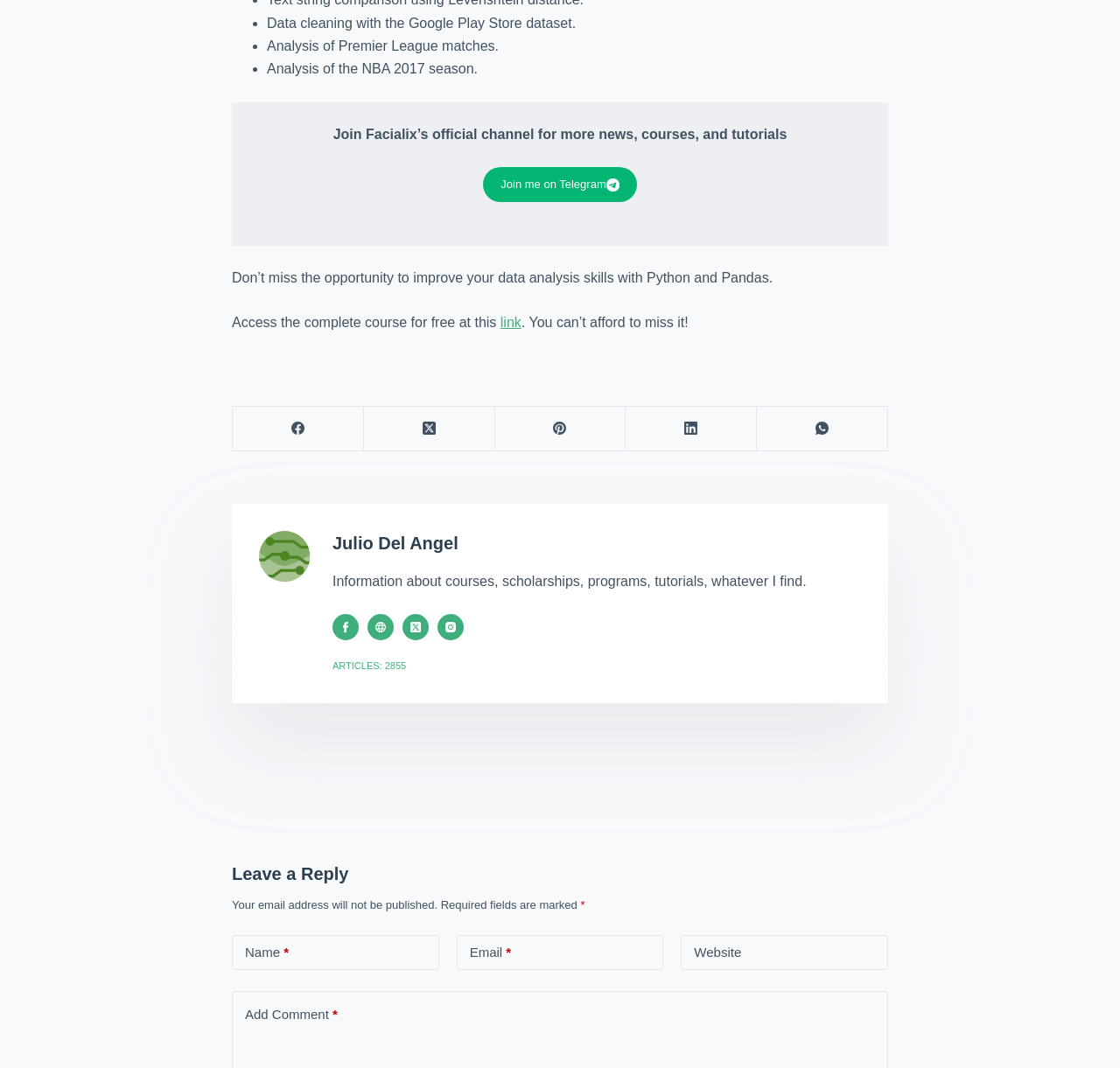Identify the bounding box coordinates of the part that should be clicked to carry out this instruction: "Click on the link to access the complete course for free".

[0.447, 0.295, 0.465, 0.308]